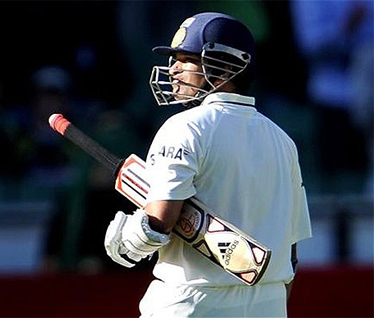Refer to the image and provide an in-depth answer to the question: 
What is the atmosphere in the background of the image?

The caption suggests that the background of the image has a 'vibrant stadium atmosphere', indicating that the match is being played in a significant and lively setting.